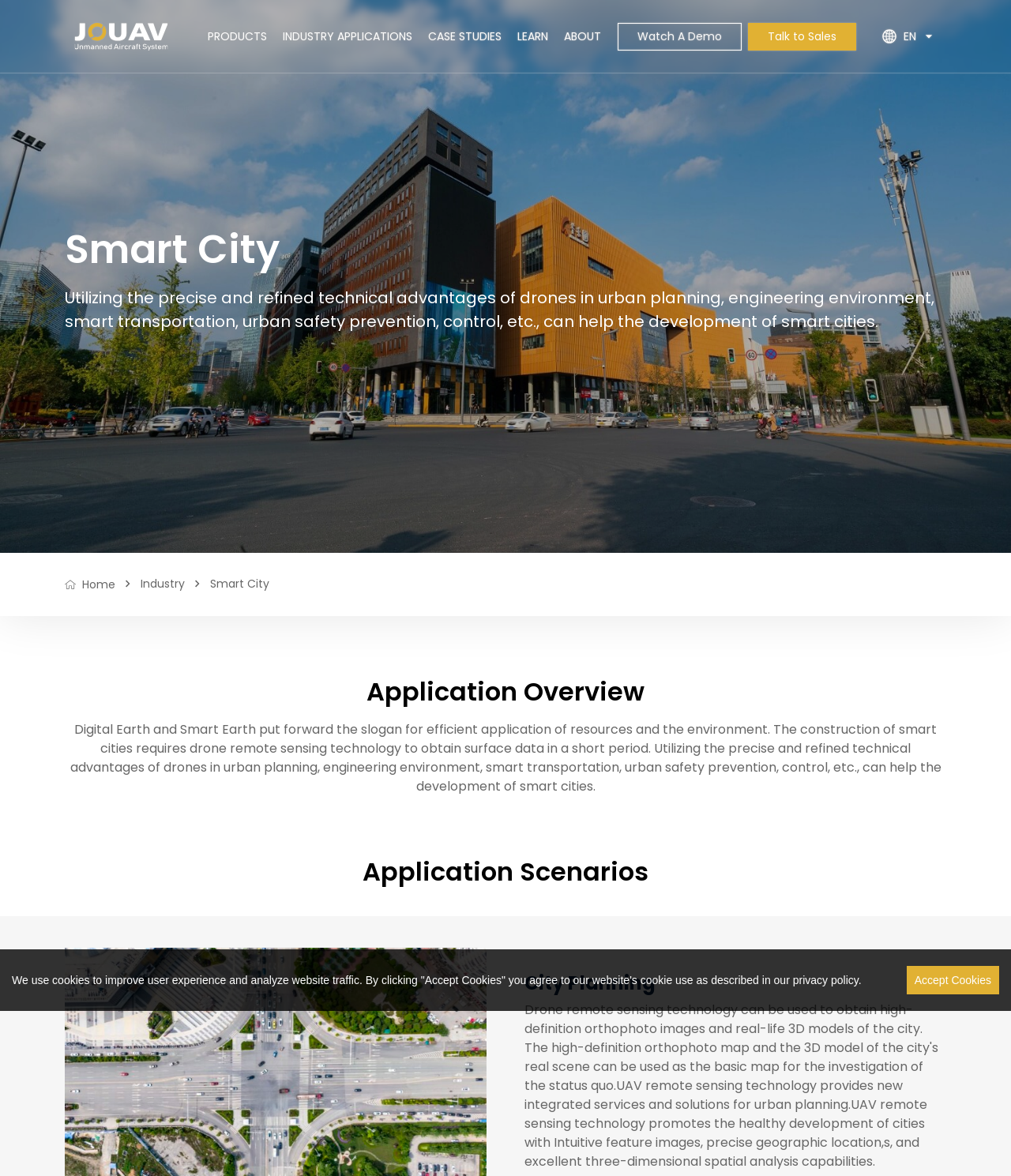What is the main topic of this webpage?
Analyze the screenshot and provide a detailed answer to the question.

Based on the webpage content, especially the heading 'Smart City' and the text 'Utilizing the precise and refined technical advantages of drones in urban planning, engineering environment, smart transportation, urban safety prevention, control, etc., can help the development of smart cities.', it is clear that the main topic of this webpage is Smart City.